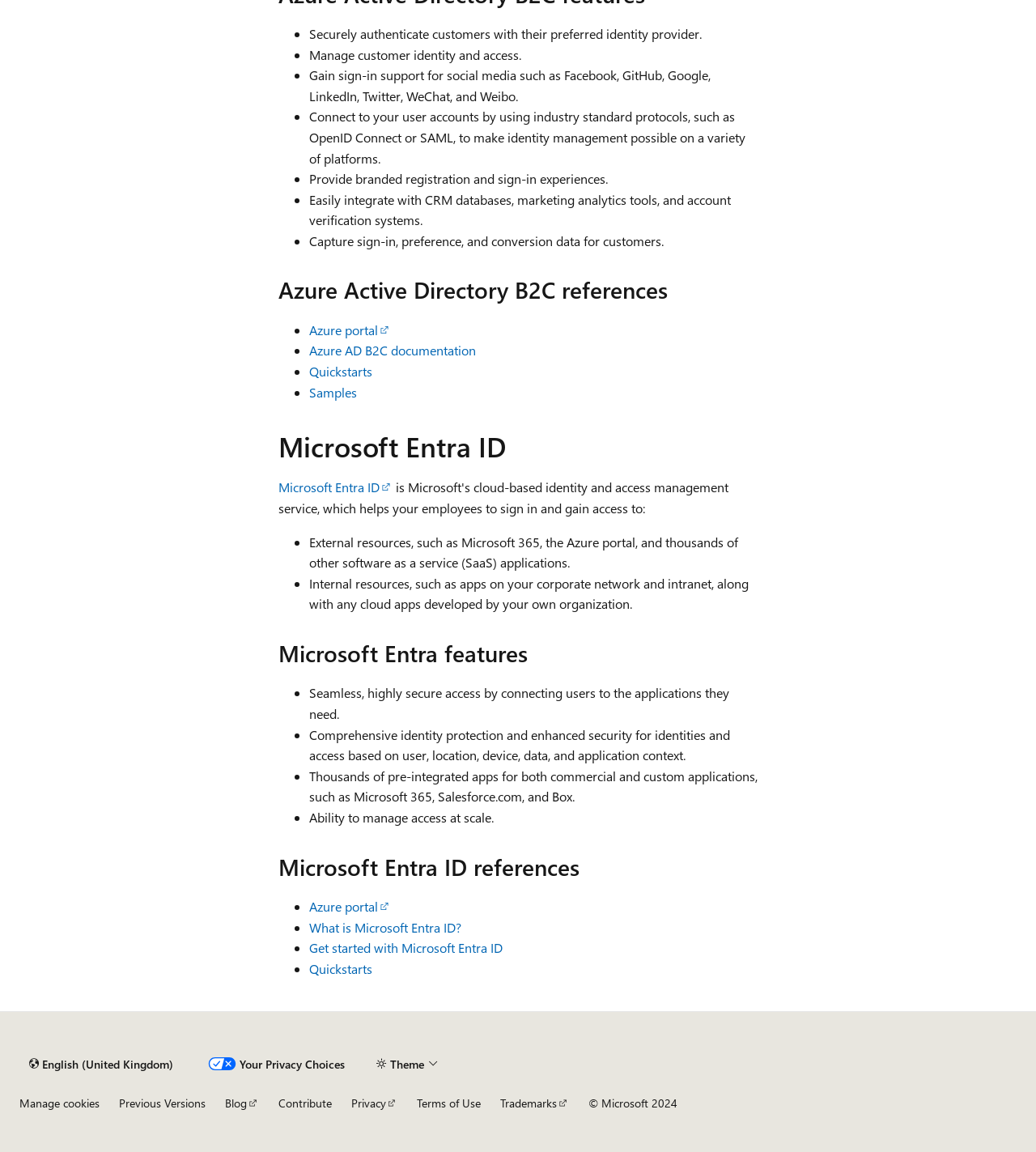What is the copyright year of Microsoft?
Refer to the image and provide a one-word or short phrase answer.

2024